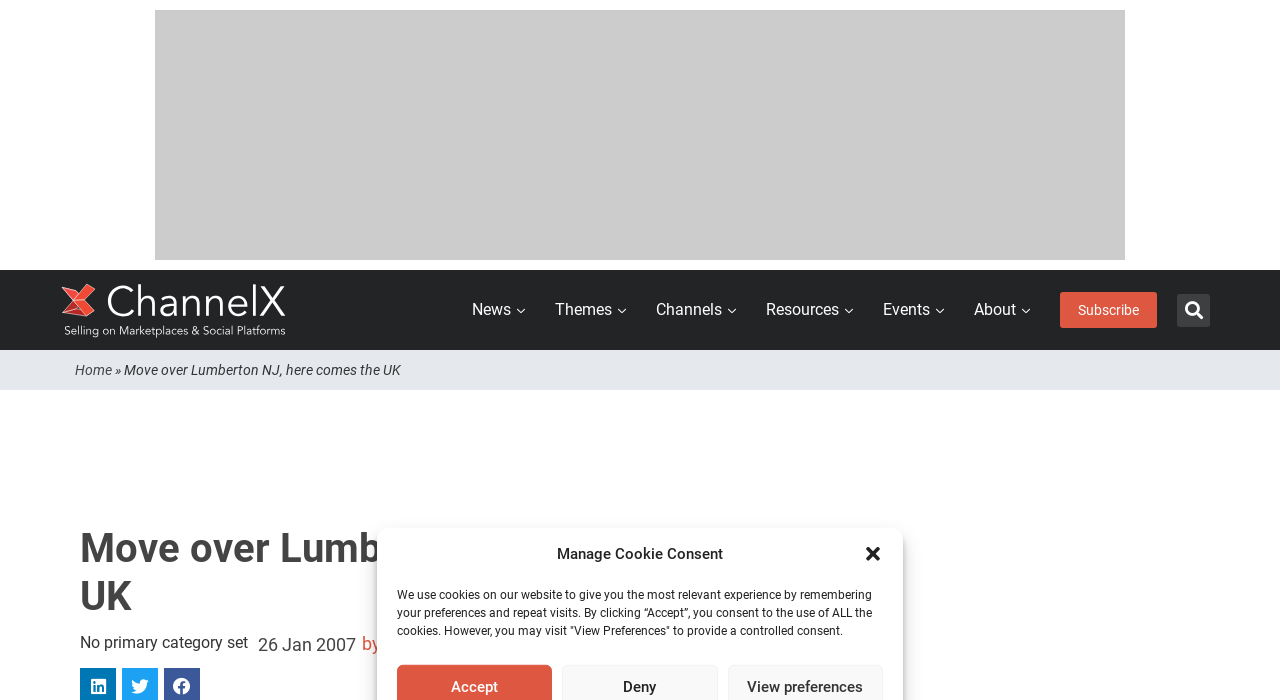Please identify the bounding box coordinates of the element's region that should be clicked to execute the following instruction: "read the article by Chris Dawson". The bounding box coordinates must be four float numbers between 0 and 1, i.e., [left, top, right, bottom].

[0.283, 0.905, 0.387, 0.935]